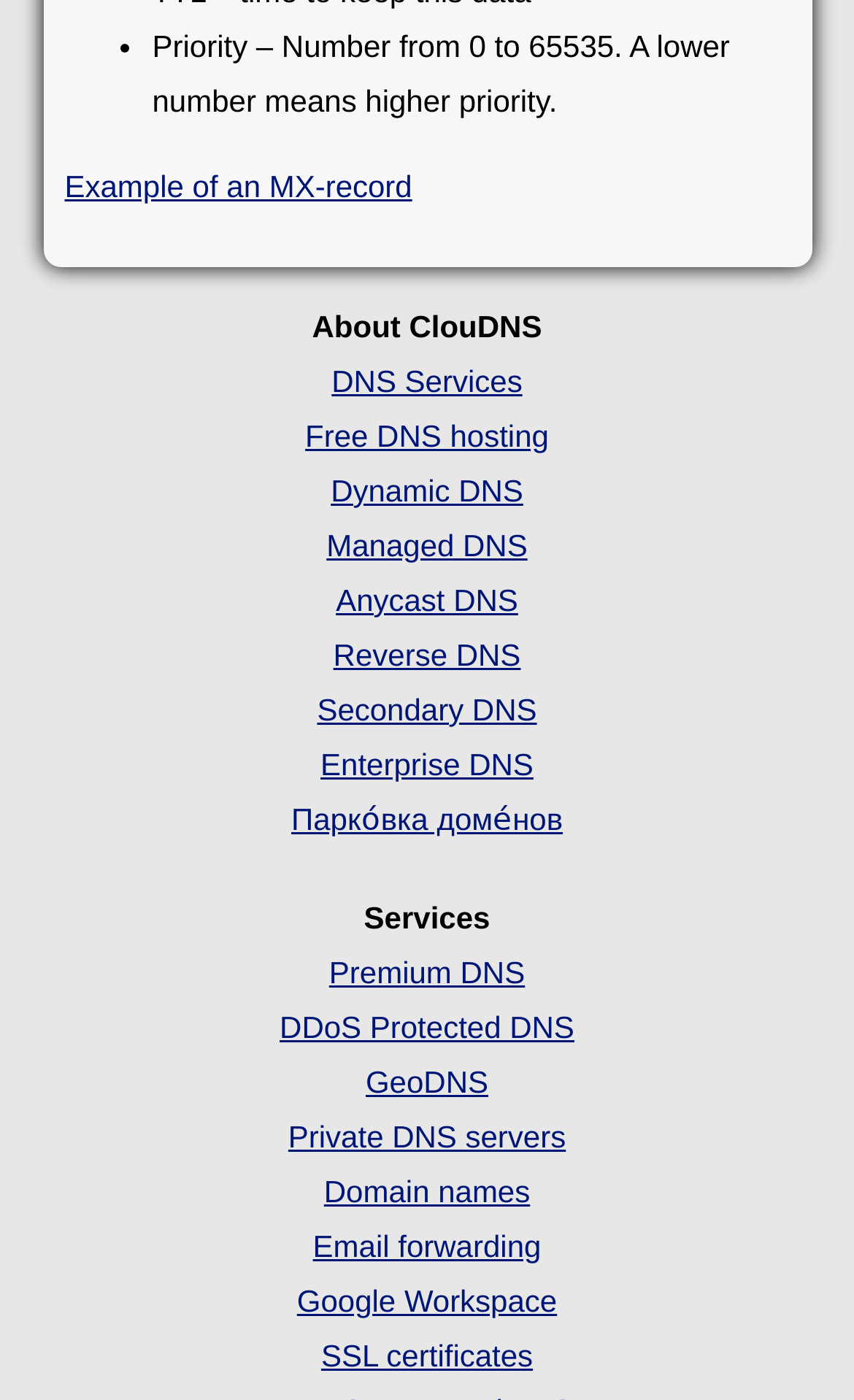Utilize the information from the image to answer the question in detail:
What is the service mentioned after 'Free DNS hosting'?

By examining the links on the webpage, we can see that 'Free DNS hosting' is followed by 'Dynamic DNS', which is the next link in the list.